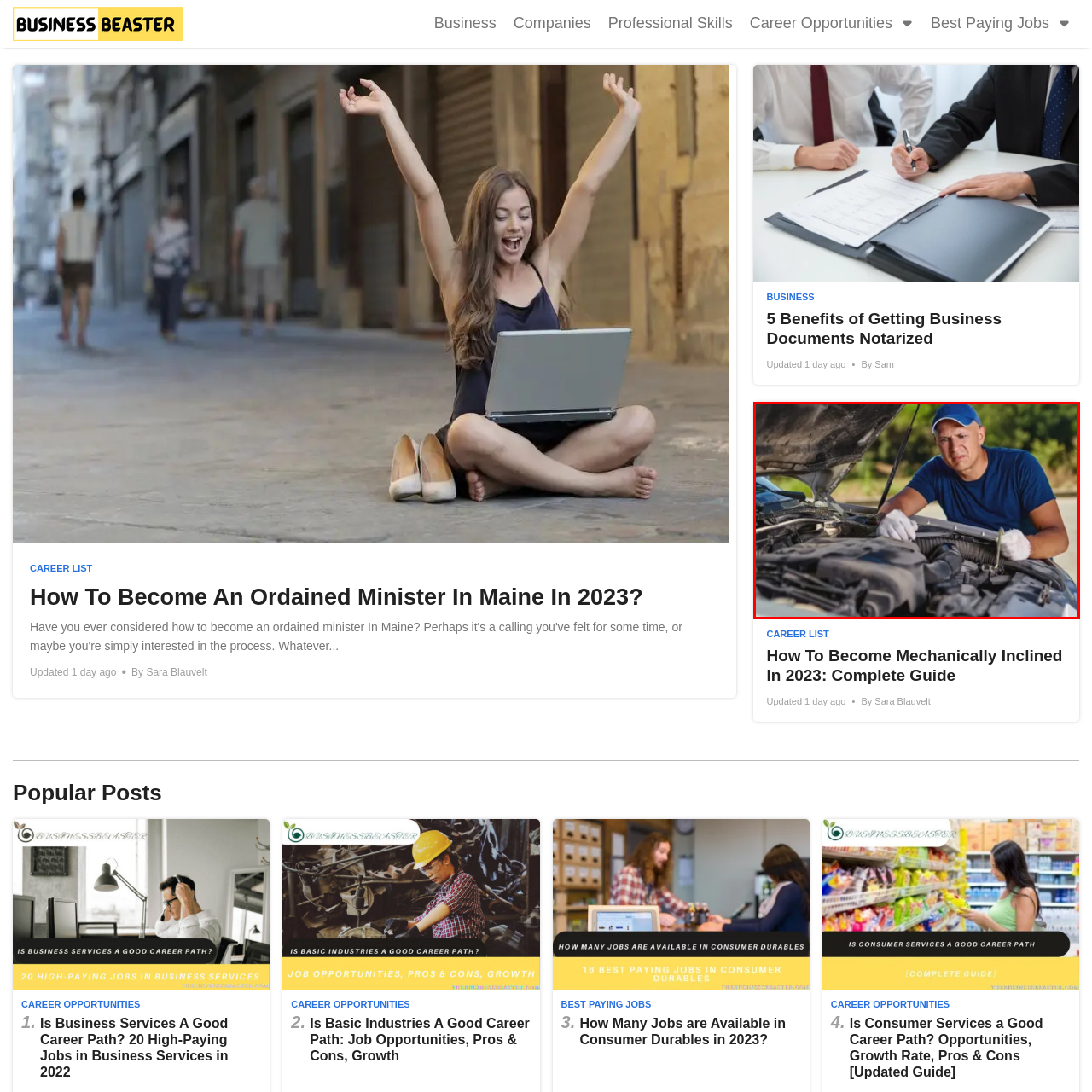Where is the car engine being inspected? Focus on the image highlighted by the red bounding box and respond with a single word or a brief phrase.

Outdoors